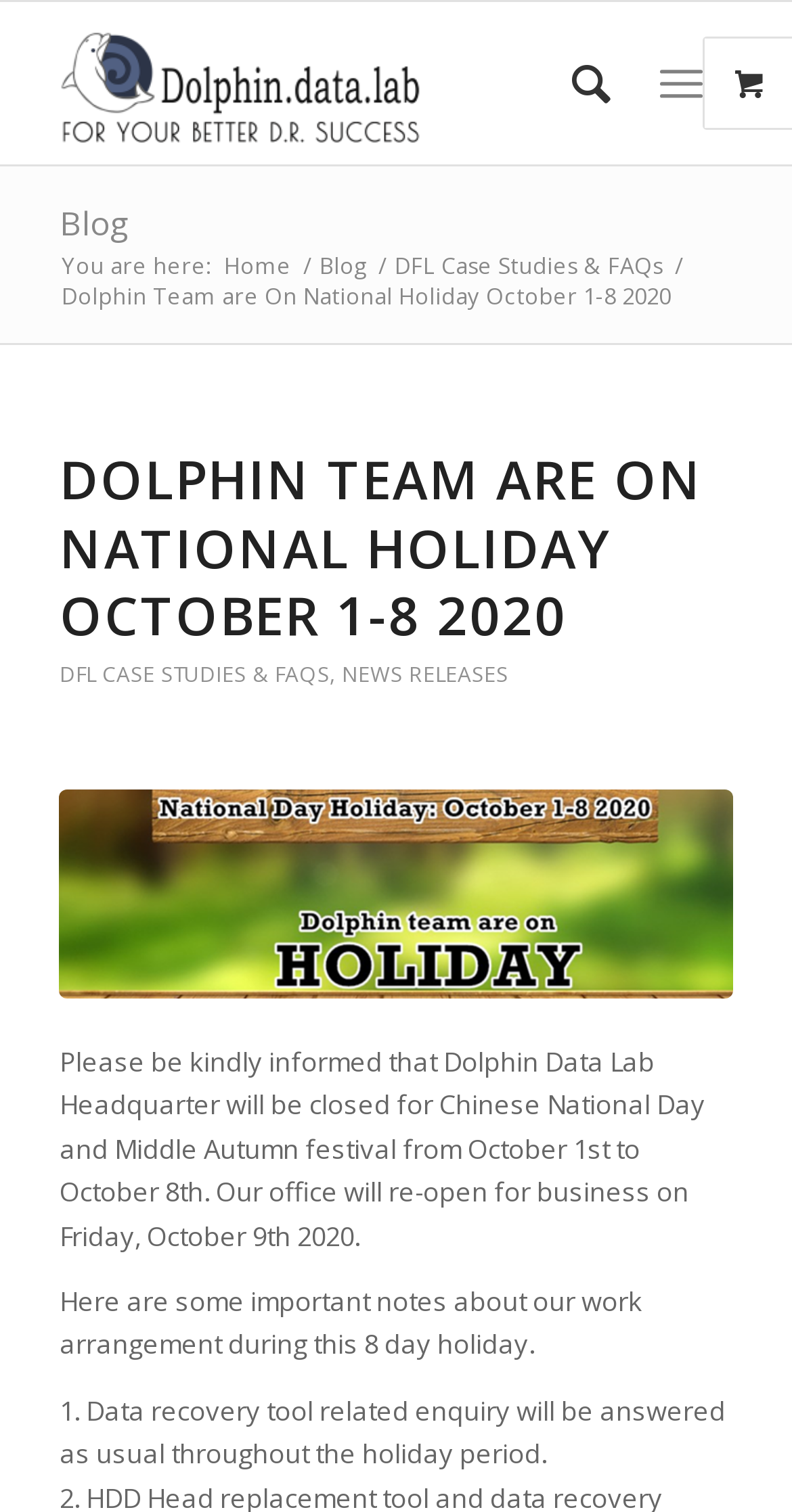Answer the question with a brief word or phrase:
What is the name of the company?

Dolphin Data Lab